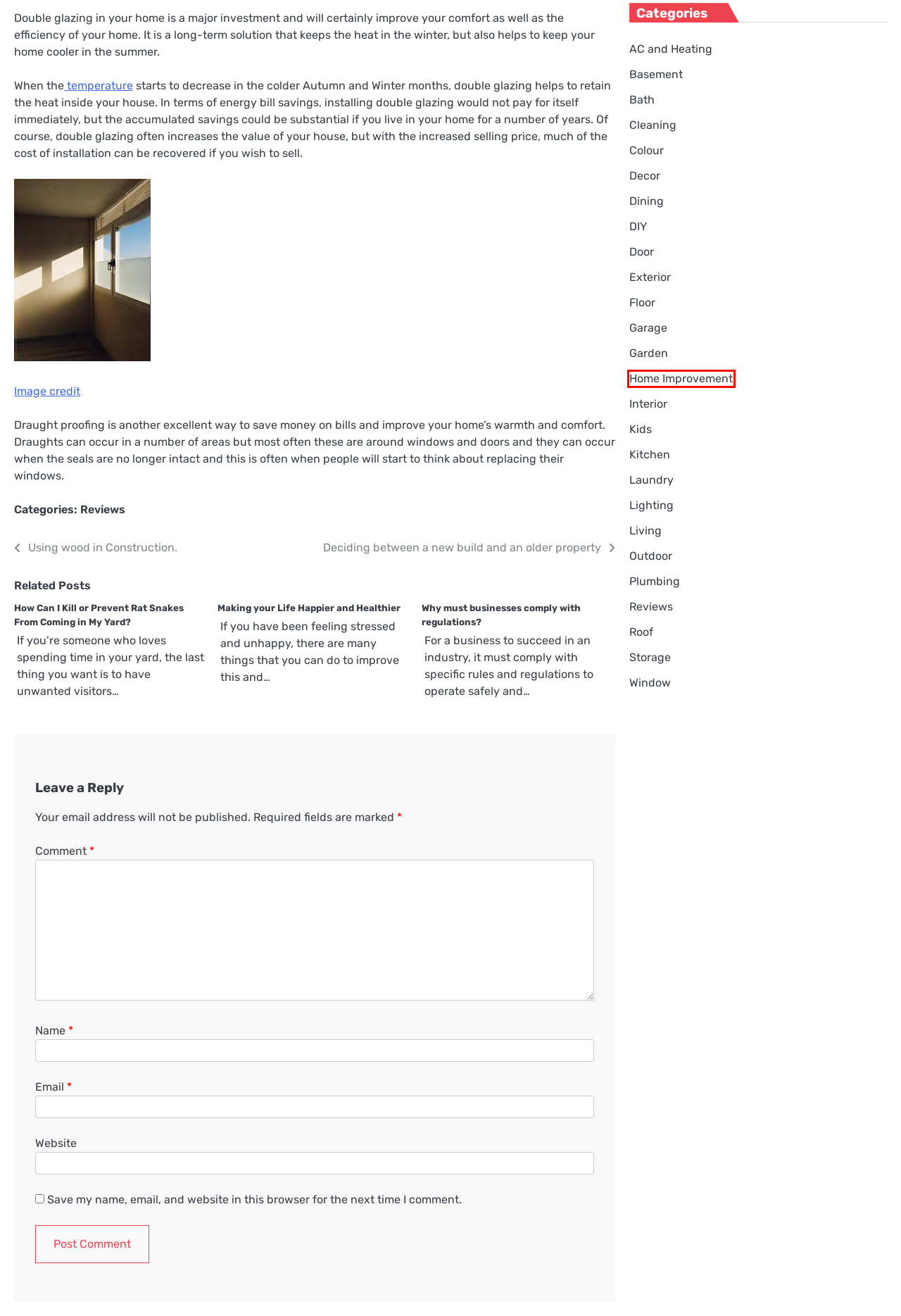You have a screenshot of a webpage with a red rectangle bounding box around a UI element. Choose the best description that matches the new page after clicking the element within the bounding box. The candidate descriptions are:
A. Why must businesses comply with regulations? - Homey Plans
B. Deciding between a new build and an older property - Homey Plans
C. Decor - Homey Plans
D. Making your Life Happier and Healthier - Homey Plans
E. Plumbing - Homey Plans
F. Home Improvement - Homey Plans
G. Using wood in Construction. - Homey Plans
H. Lighting - Homey Plans

F